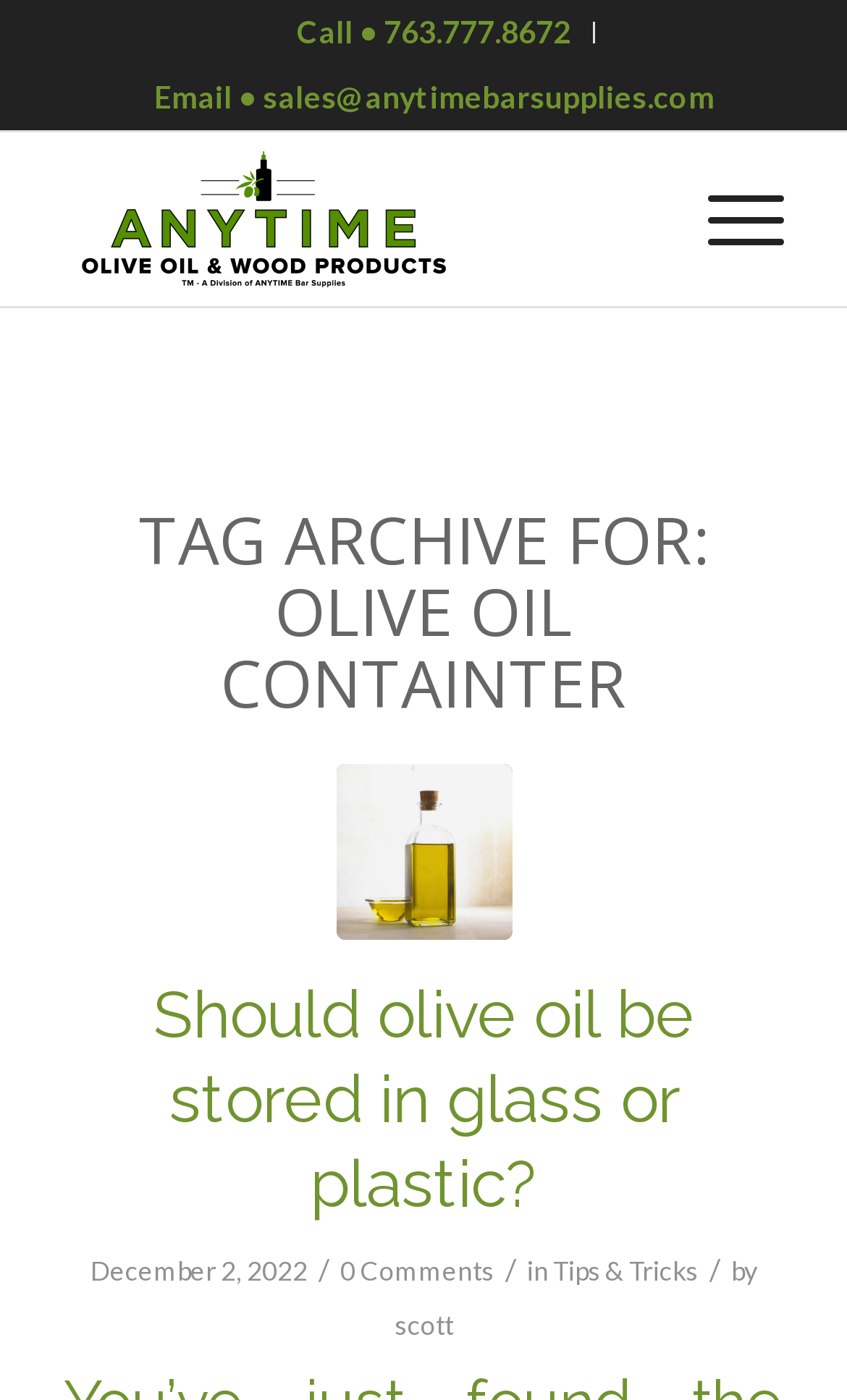Please locate the bounding box coordinates of the element that needs to be clicked to achieve the following instruction: "Send an email". The coordinates should be four float numbers between 0 and 1, i.e., [left, top, right, bottom].

[0.182, 0.045, 0.844, 0.093]